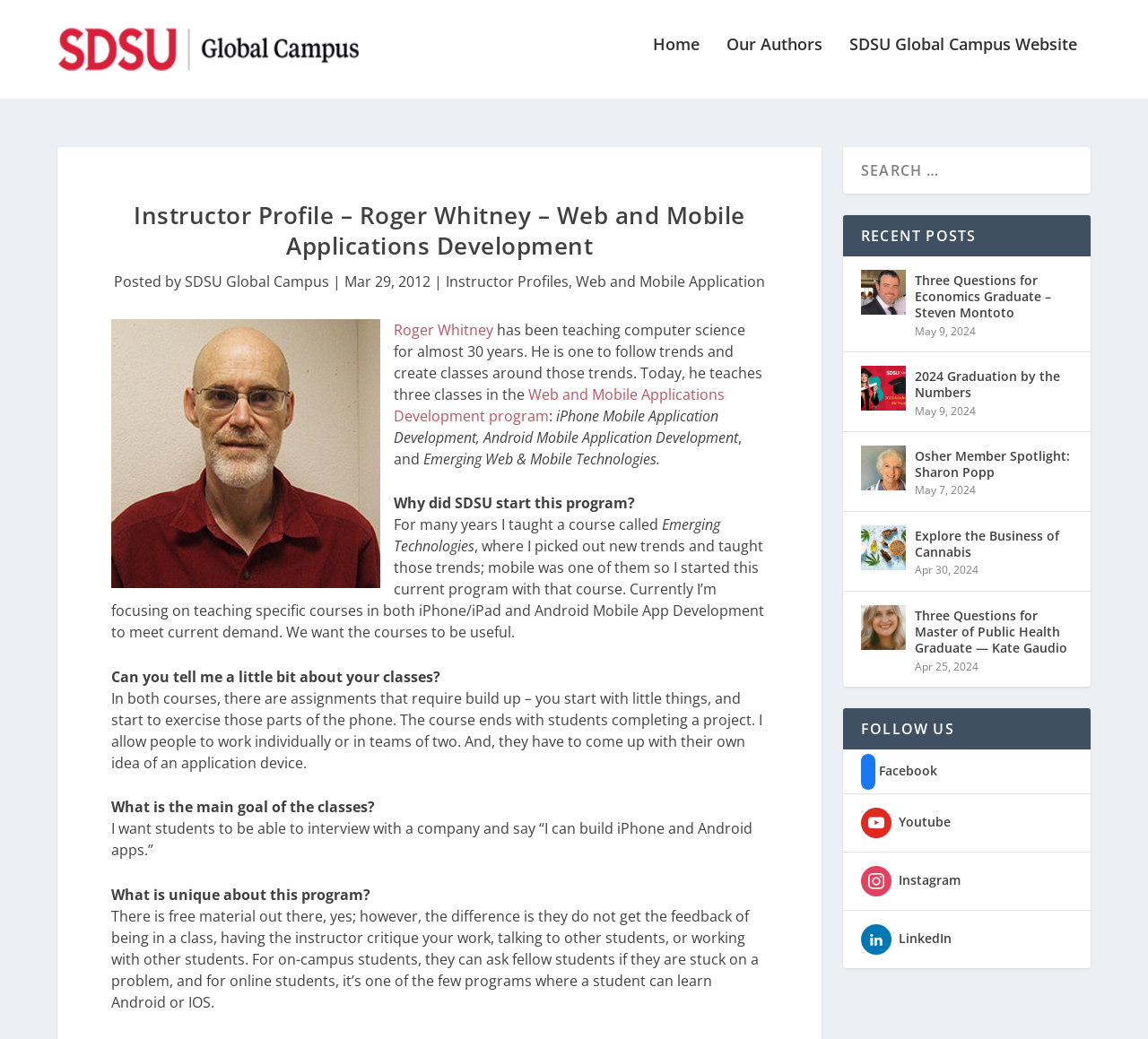Please give a concise answer to this question using a single word or phrase: 
How many recent posts are listed?

5